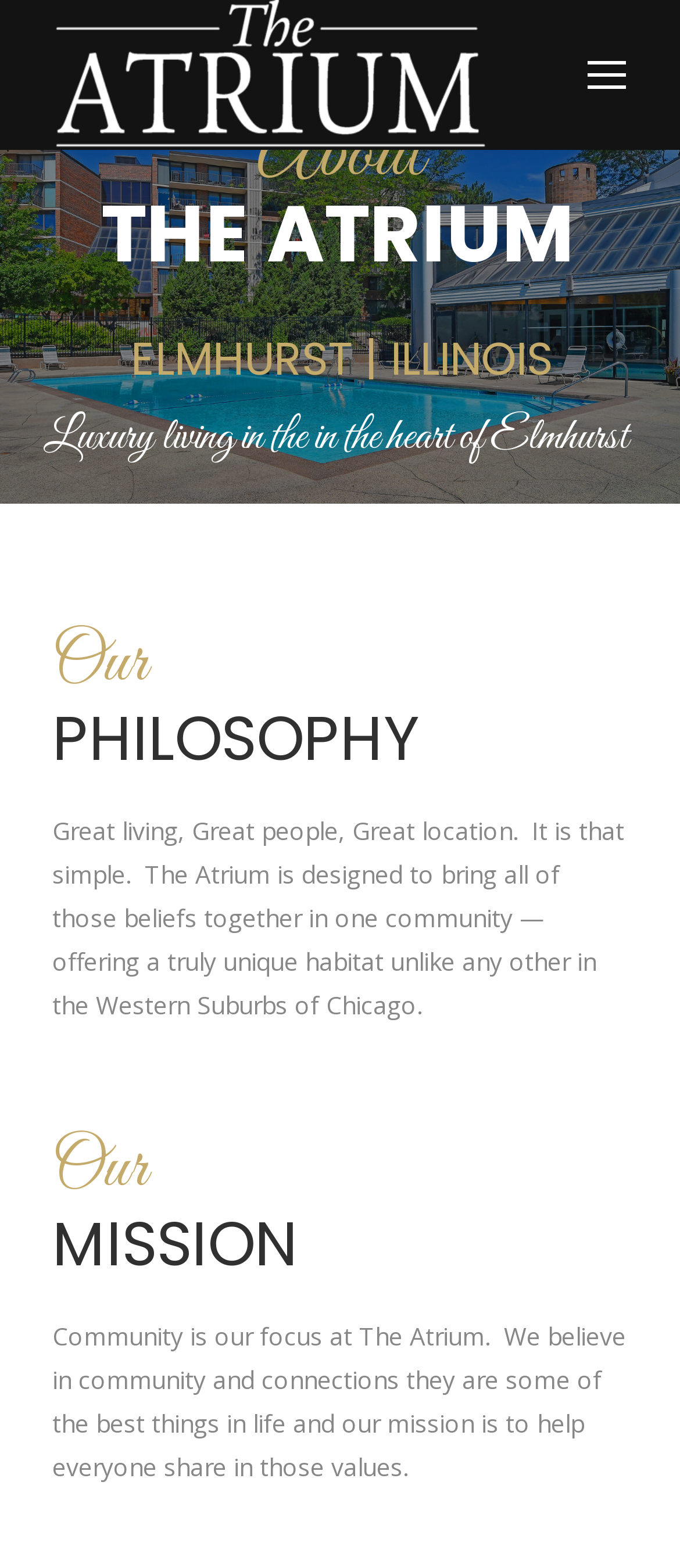From the screenshot, find the bounding box of the UI element matching this description: "Join the Outlook Staff". Supply the bounding box coordinates in the form [left, top, right, bottom], each a float between 0 and 1.

None